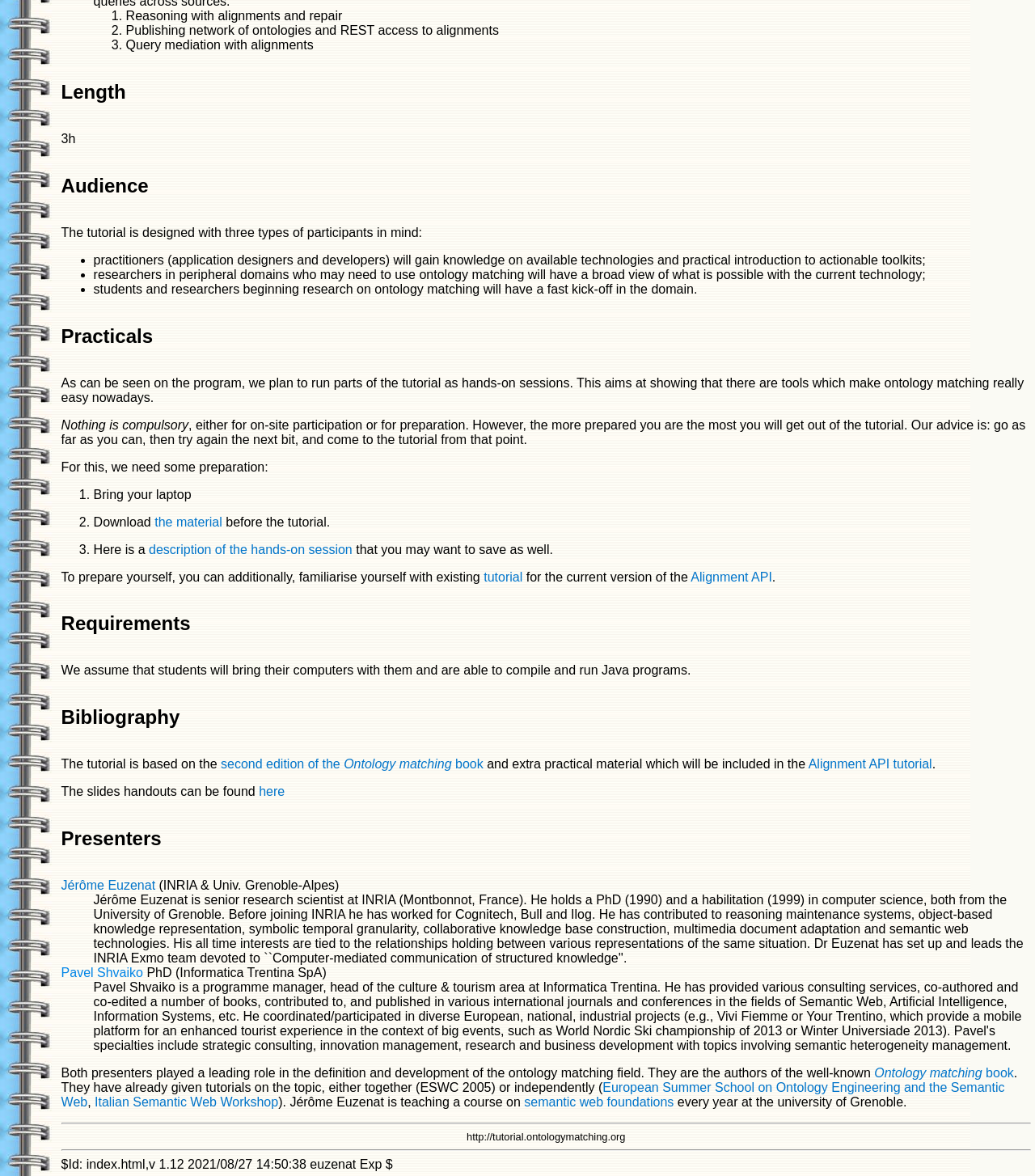What is the purpose of the hands-on sessions?
Using the image, respond with a single word or phrase.

To show that there are tools which make ontology matching easy